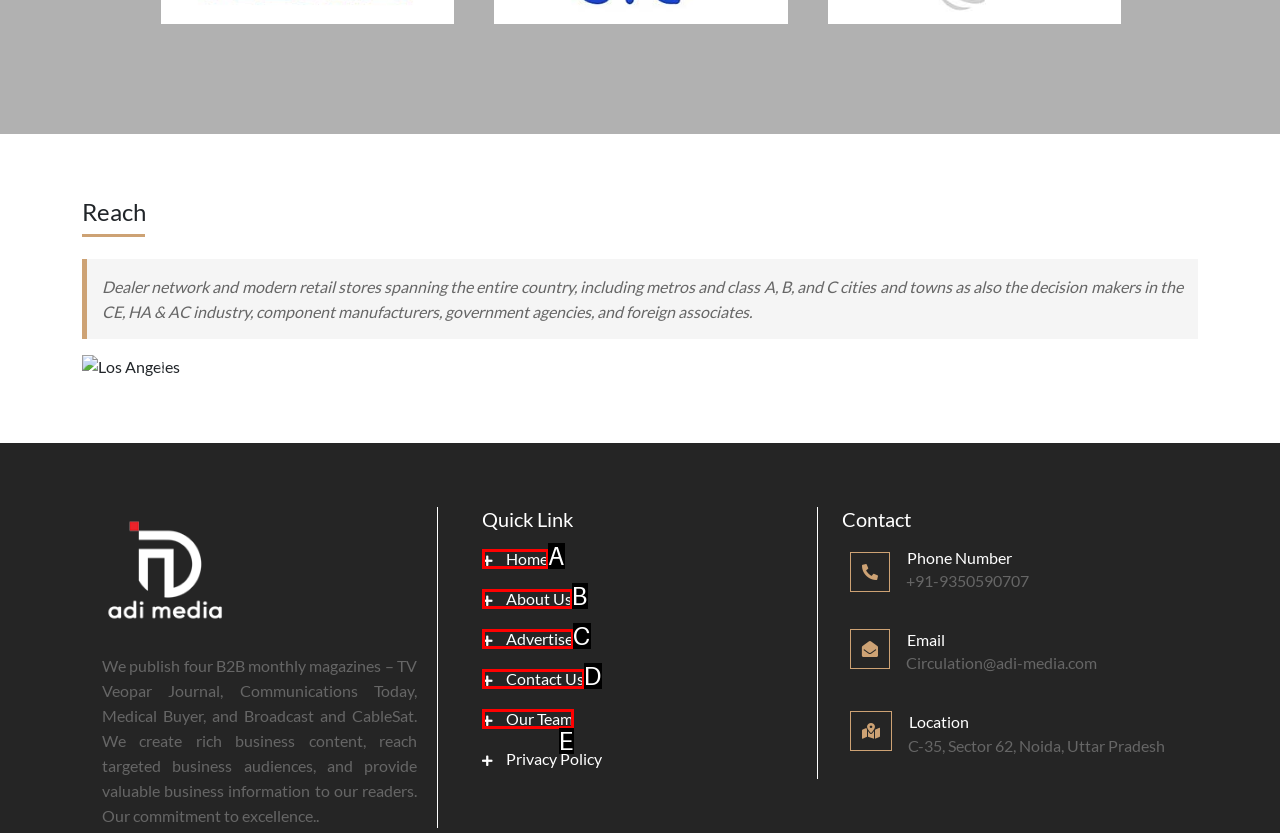Choose the HTML element that matches the description: Advertise
Reply with the letter of the correct option from the given choices.

C